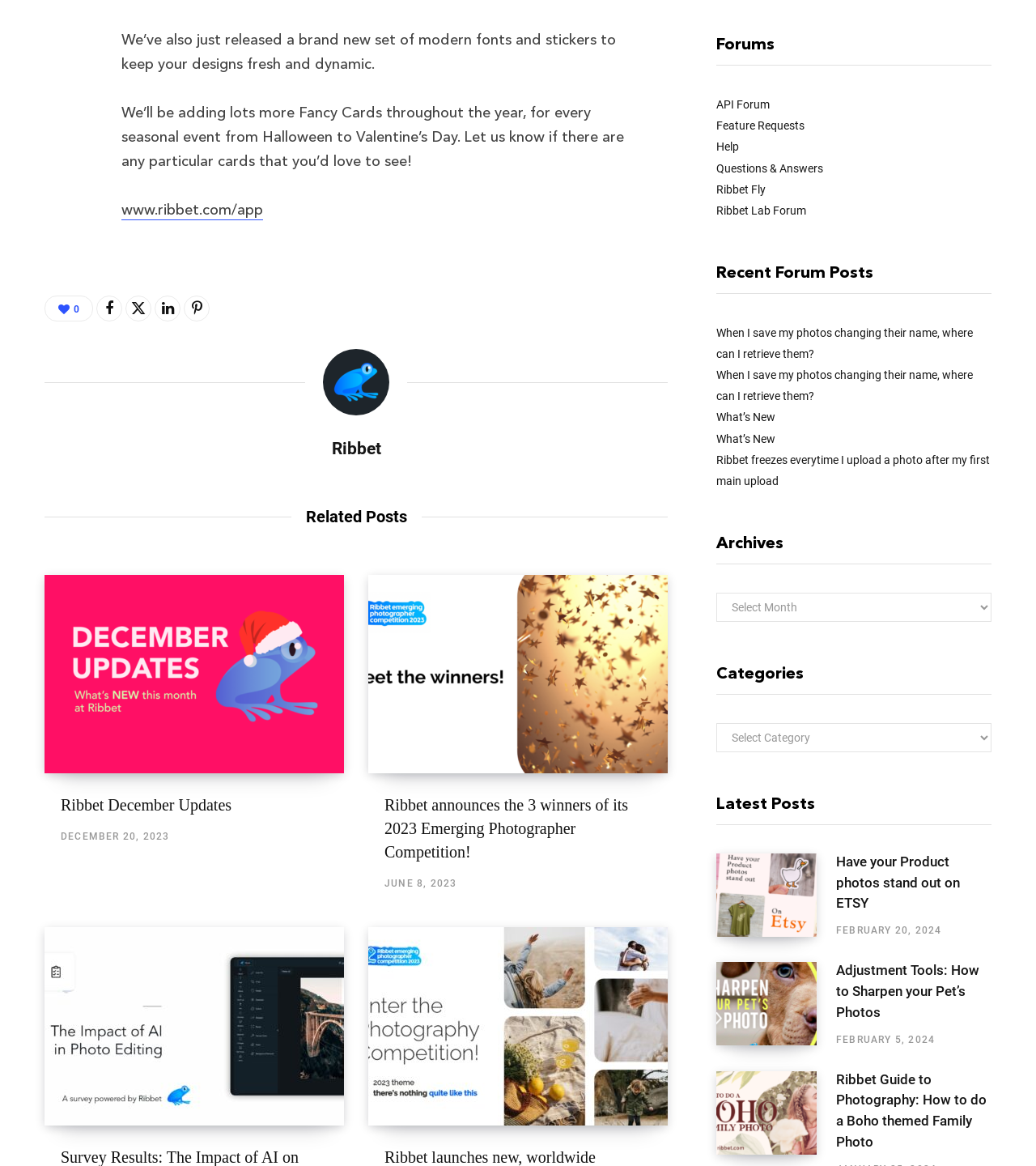What is the purpose of the 'Forums' section?
Answer the question based on the image using a single word or a brief phrase.

Discussion and support